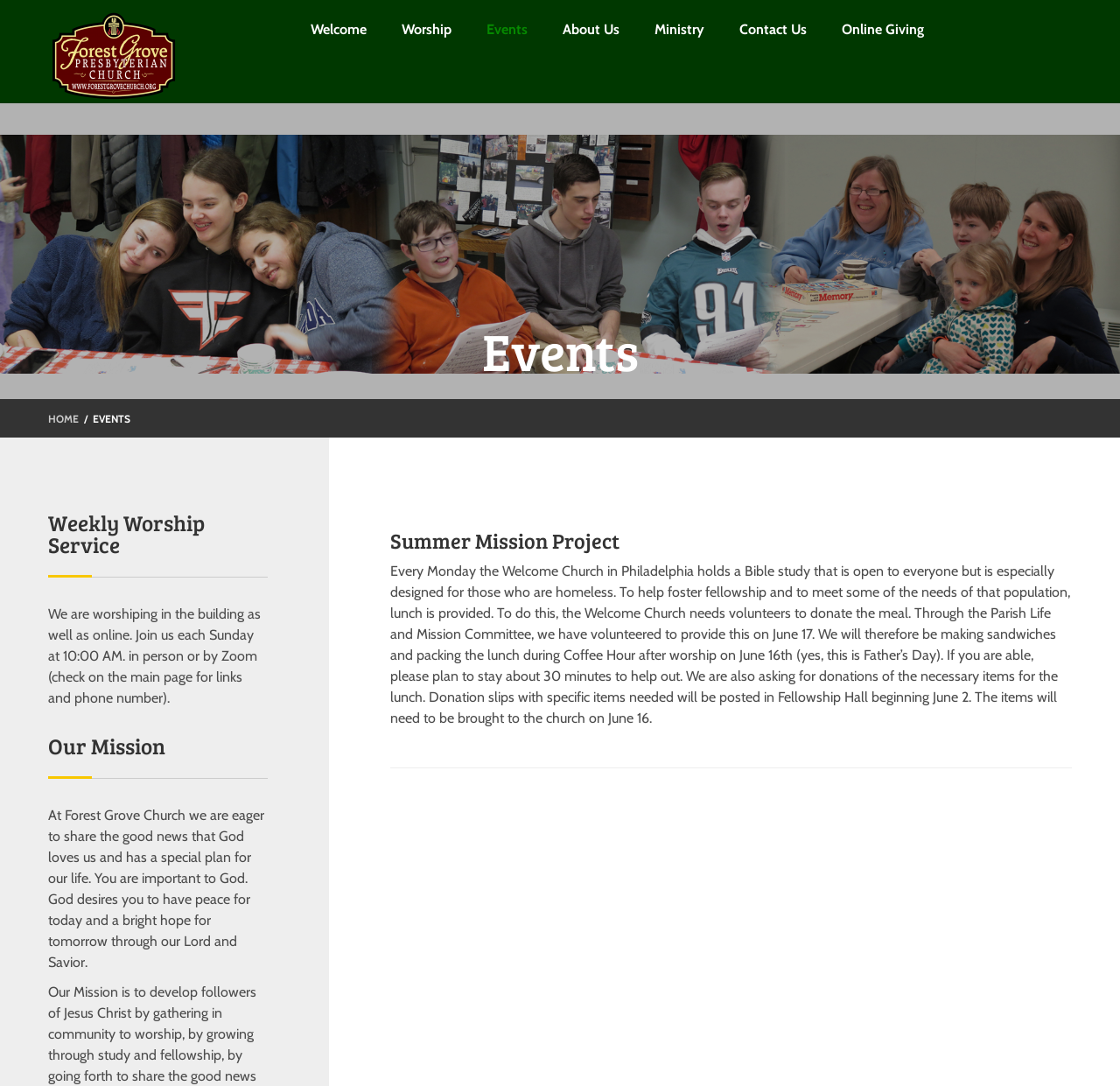What is the theme of the church's mission?
Can you provide a detailed and comprehensive answer to the question?

The theme of the church's mission can be inferred from the StaticText element, which reads 'At Forest Grove Church we are eager to share the good news that God loves us and has a special plan for our life...'. This suggests that the church's mission is focused on sharing God's love with others.